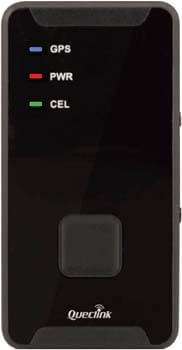How long does the device's battery last?
Please provide a comprehensive answer to the question based on the webpage screenshot.

According to the caption, the device boasts an impressive battery life, lasting up to two and a half weeks on a single charge, making it suitable for long-term monitoring.